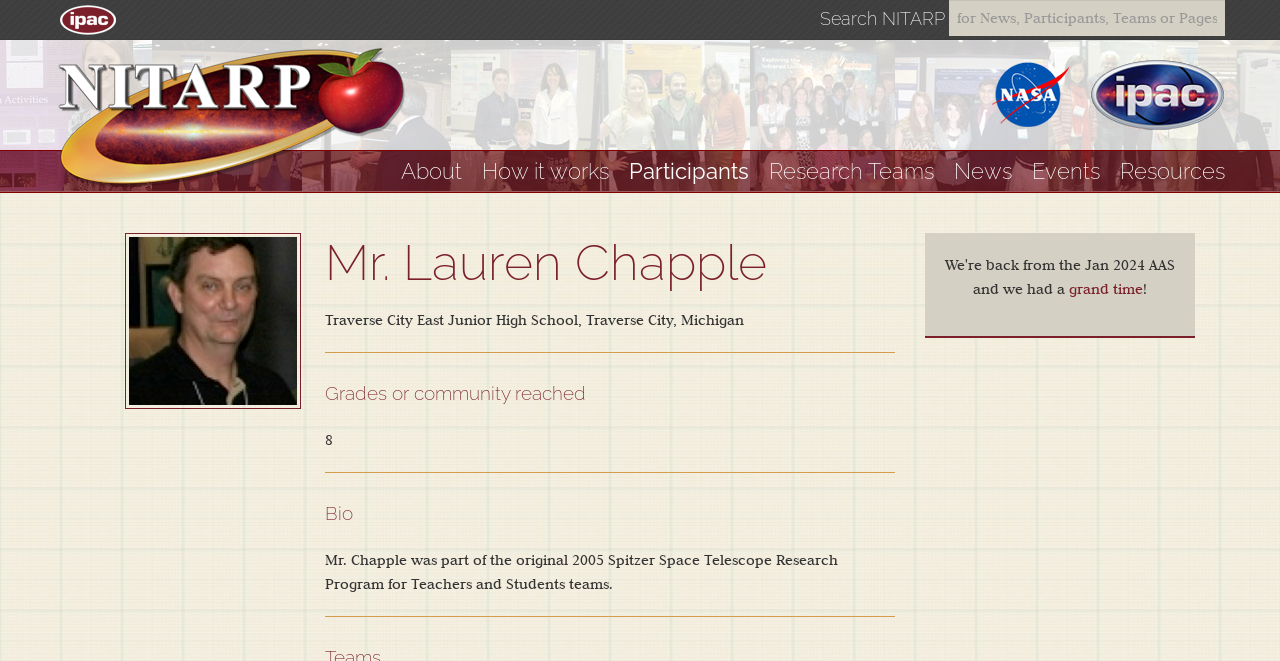How many links are there on this webpage?
Based on the screenshot, respond with a single word or phrase.

12